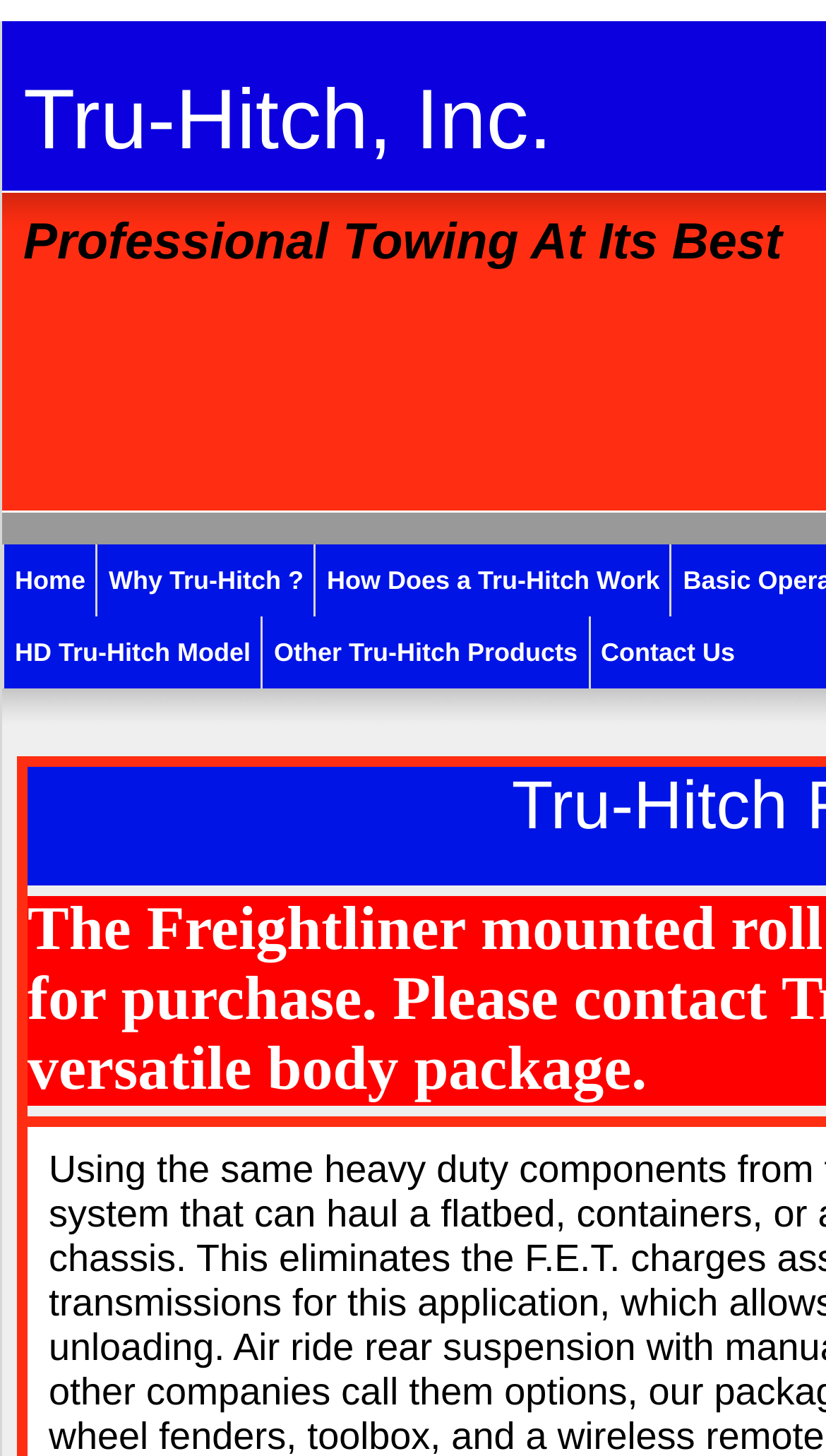Based on the element description, predict the bounding box coordinates (top-left x, top-left y, bottom-right x, bottom-right y) for the UI element in the screenshot: Home

[0.003, 0.374, 0.116, 0.423]